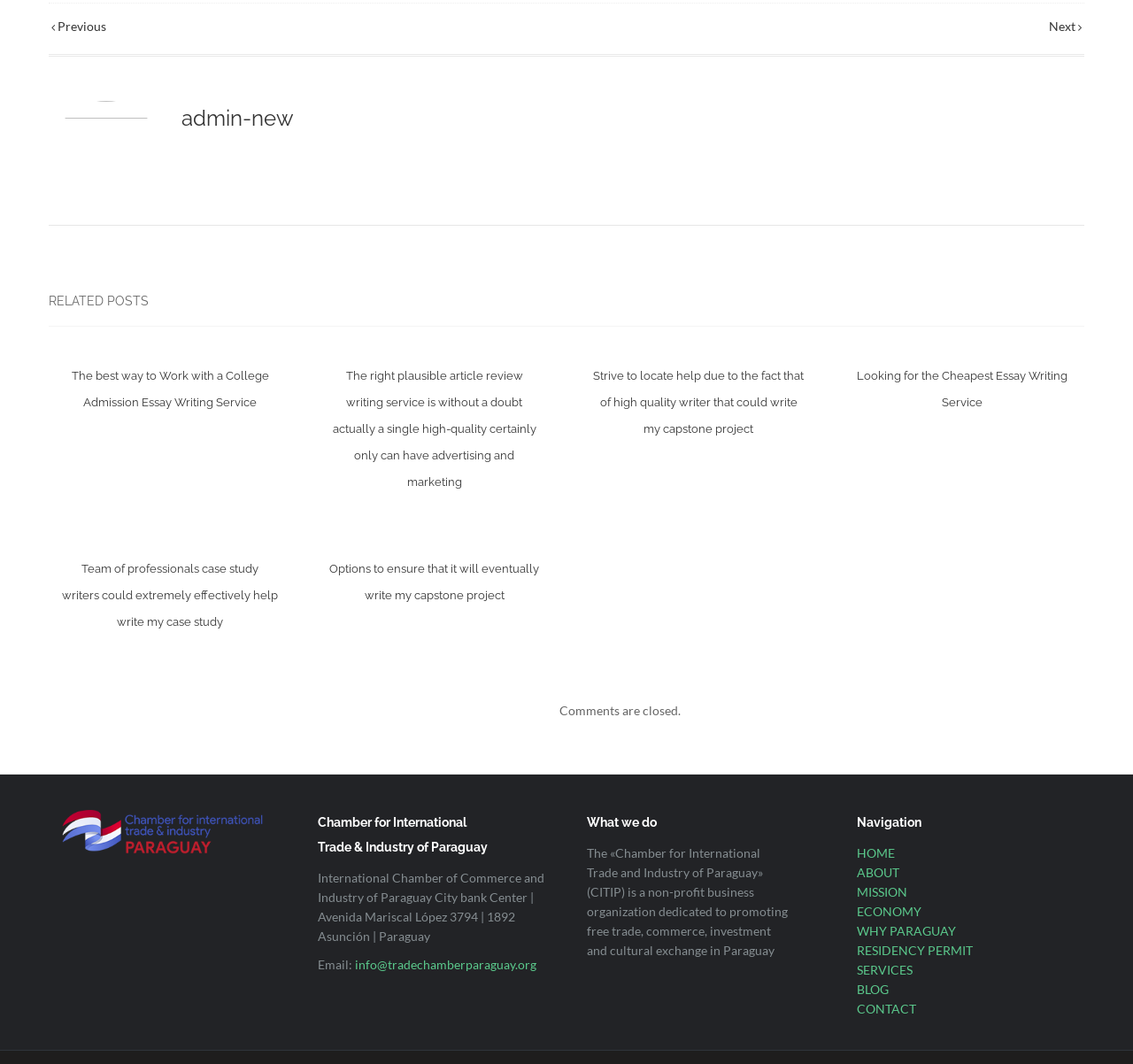Find the bounding box coordinates of the element you need to click on to perform this action: 'Contact via 'info@tradechamberparaguay.org''. The coordinates should be represented by four float values between 0 and 1, in the format [left, top, right, bottom].

[0.313, 0.899, 0.474, 0.913]